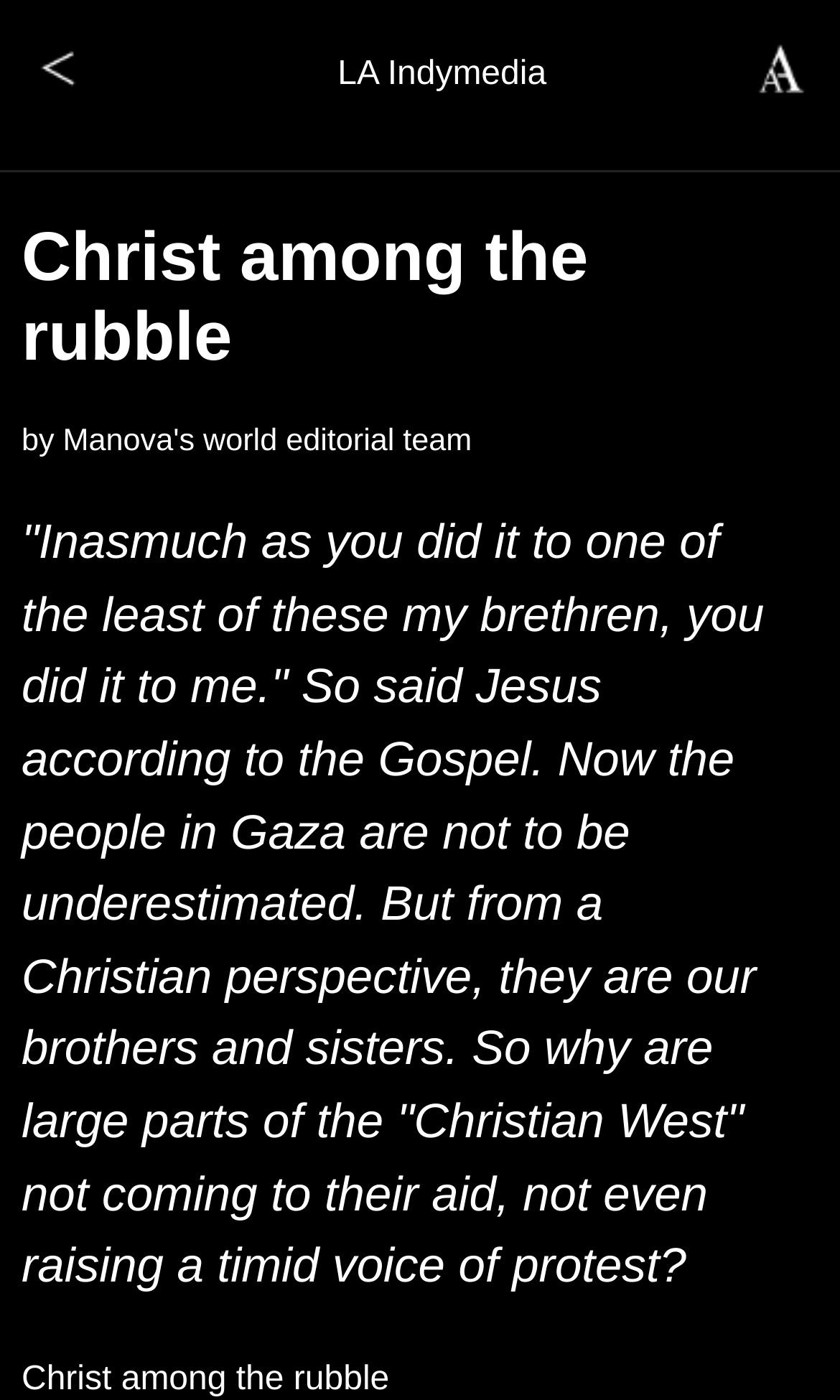What is the tone of the text?
Please answer the question as detailed as possible based on the image.

The tone of the text is critical, as it questions the inaction of the 'Christian West' in response to the situation in Gaza. The text implies that Christians should be doing more to help the people in Gaza, and is critical of their lack of action.